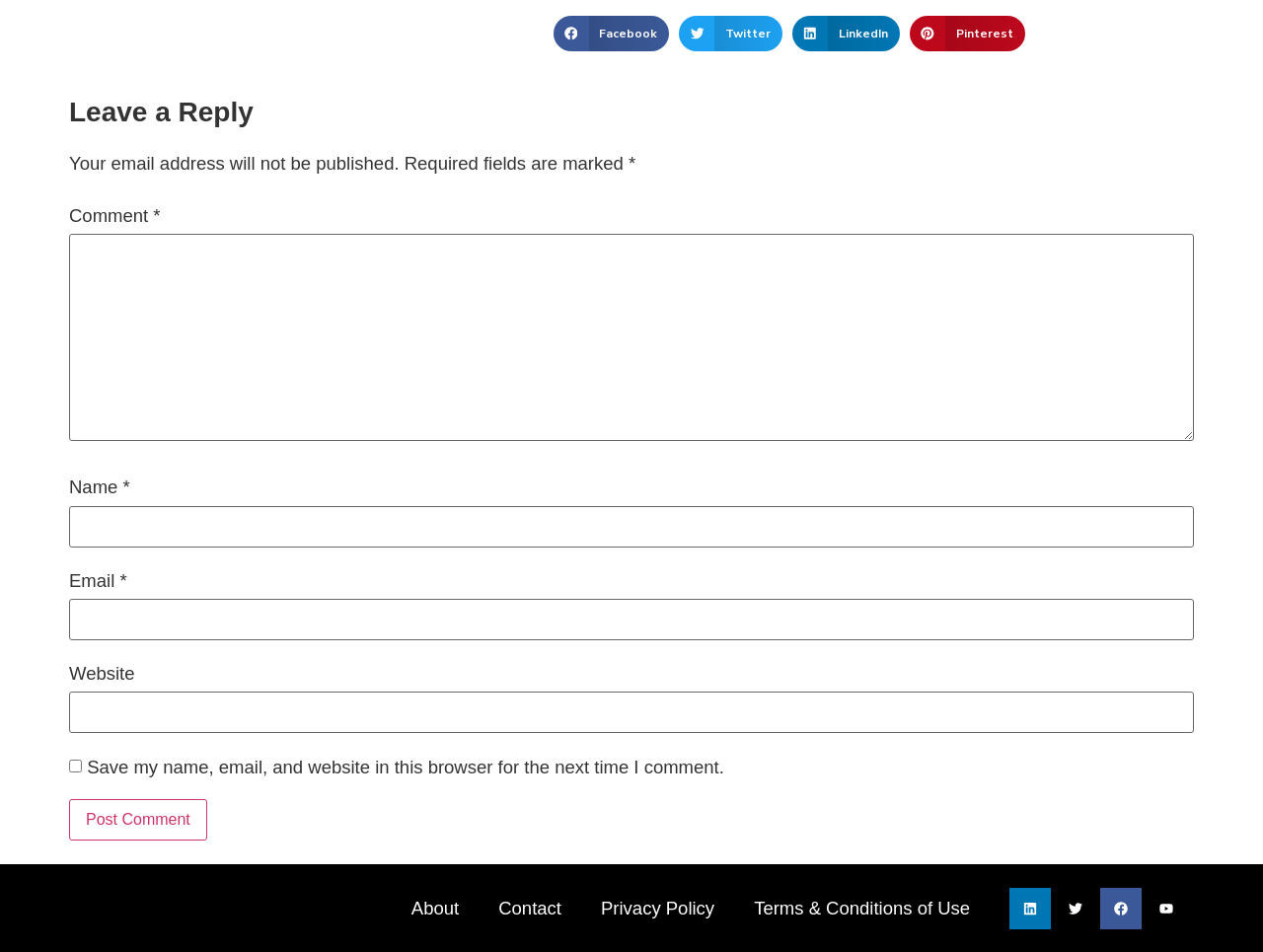Determine the coordinates of the bounding box that should be clicked to complete the instruction: "Leave a reply". The coordinates should be represented by four float numbers between 0 and 1: [left, top, right, bottom].

[0.055, 0.093, 0.945, 0.135]